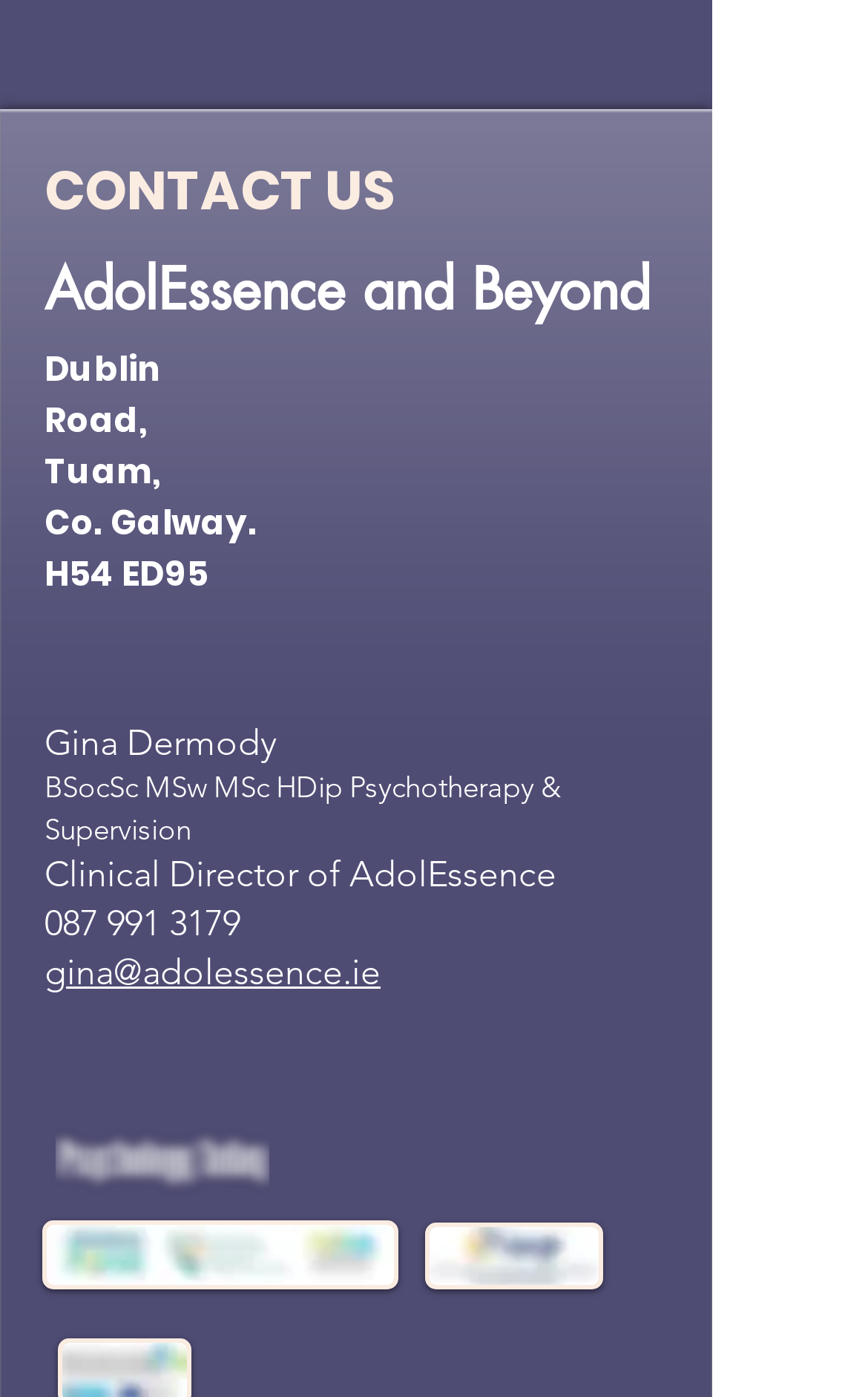Determine the bounding box coordinates of the clickable region to execute the instruction: "apply now". The coordinates should be four float numbers between 0 and 1, denoted as [left, top, right, bottom].

None